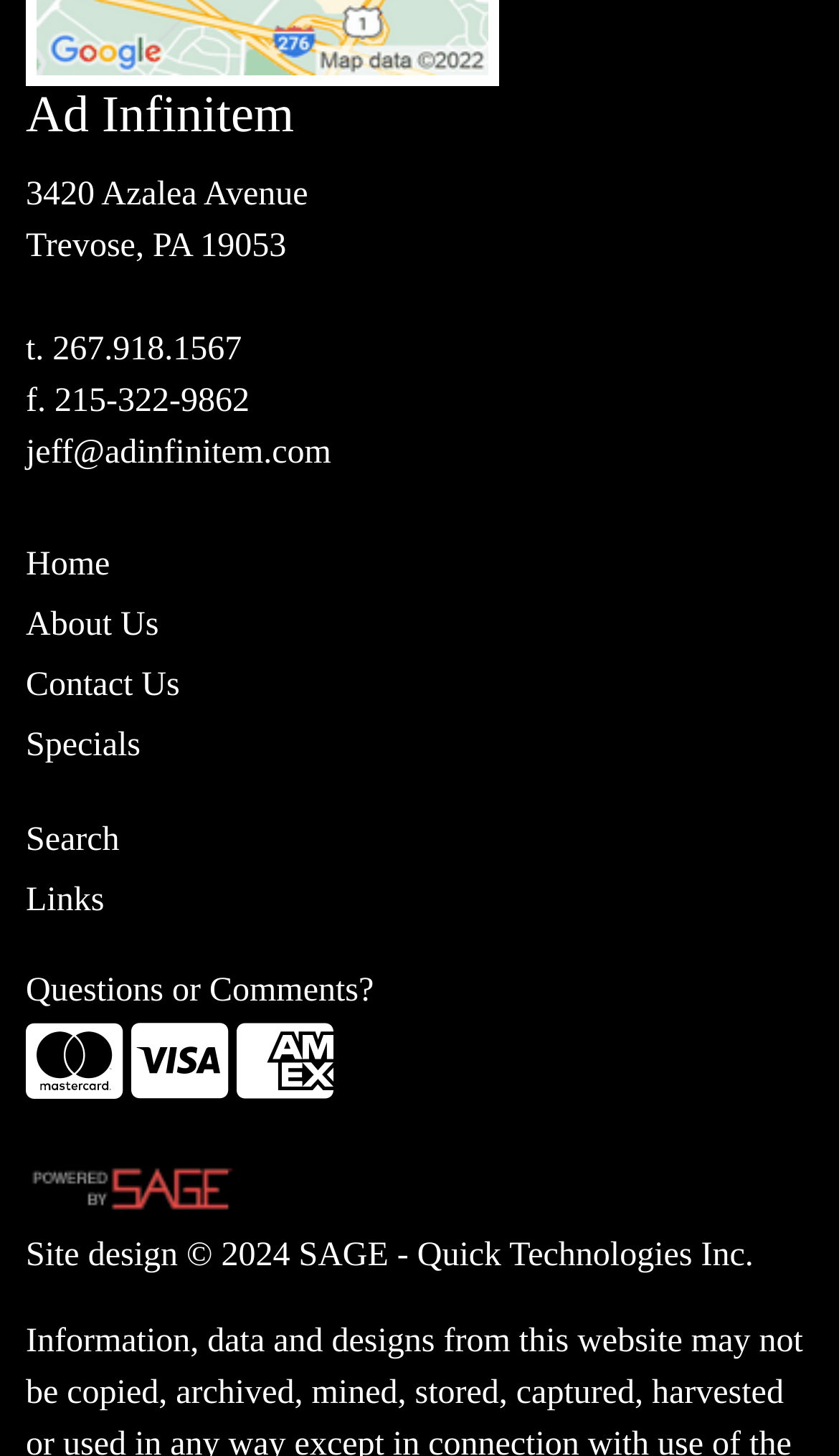Determine the bounding box coordinates for the UI element with the following description: "Specials". The coordinates should be four float numbers between 0 and 1, represented as [left, top, right, bottom].

[0.031, 0.492, 0.969, 0.533]